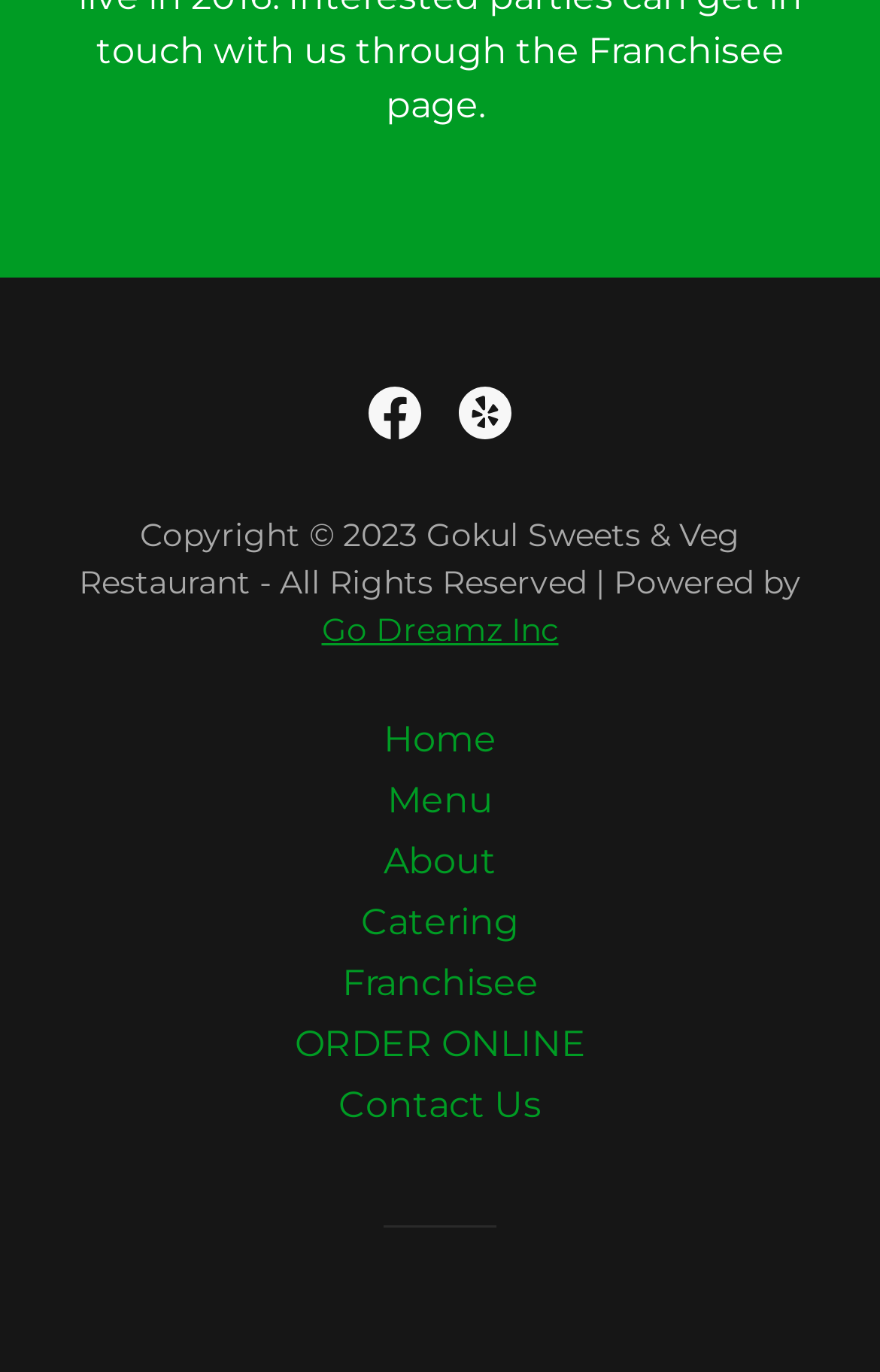What is the first menu item listed?
Refer to the image and provide a concise answer in one word or phrase.

Home